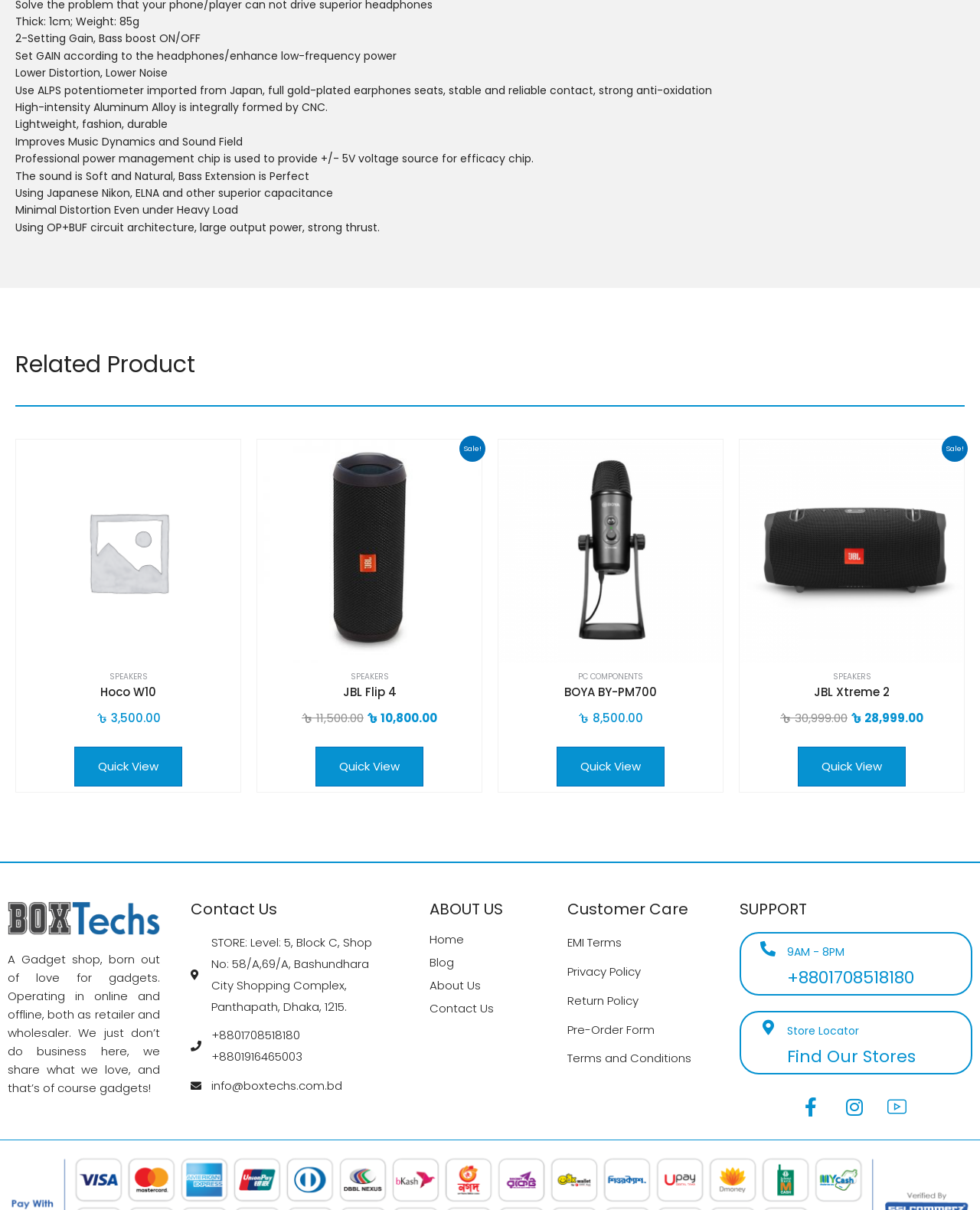Provide your answer to the question using just one word or phrase: How many products are listed under 'Related Product'?

4